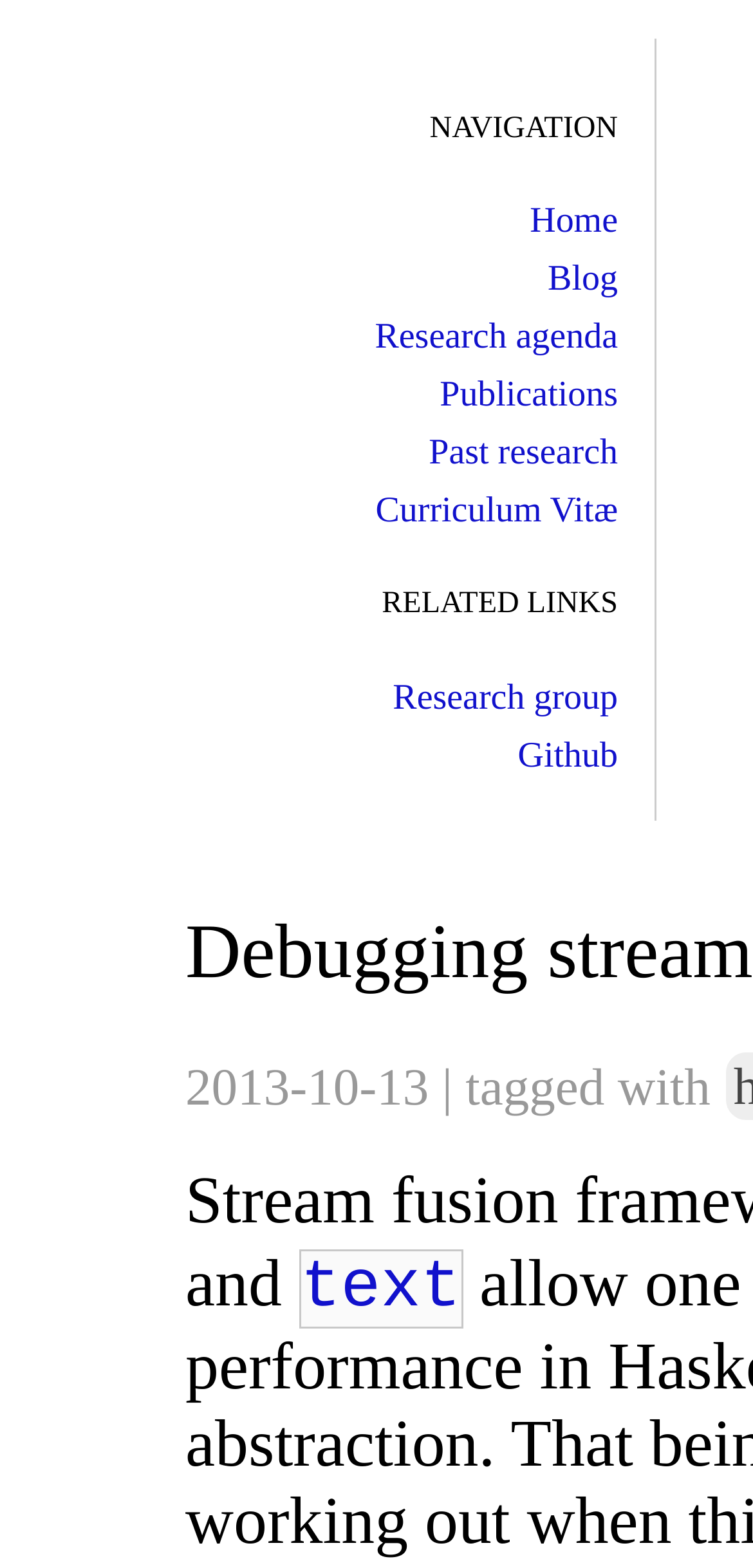Identify the bounding box for the described UI element: "Research agenda".

[0.498, 0.202, 0.821, 0.228]